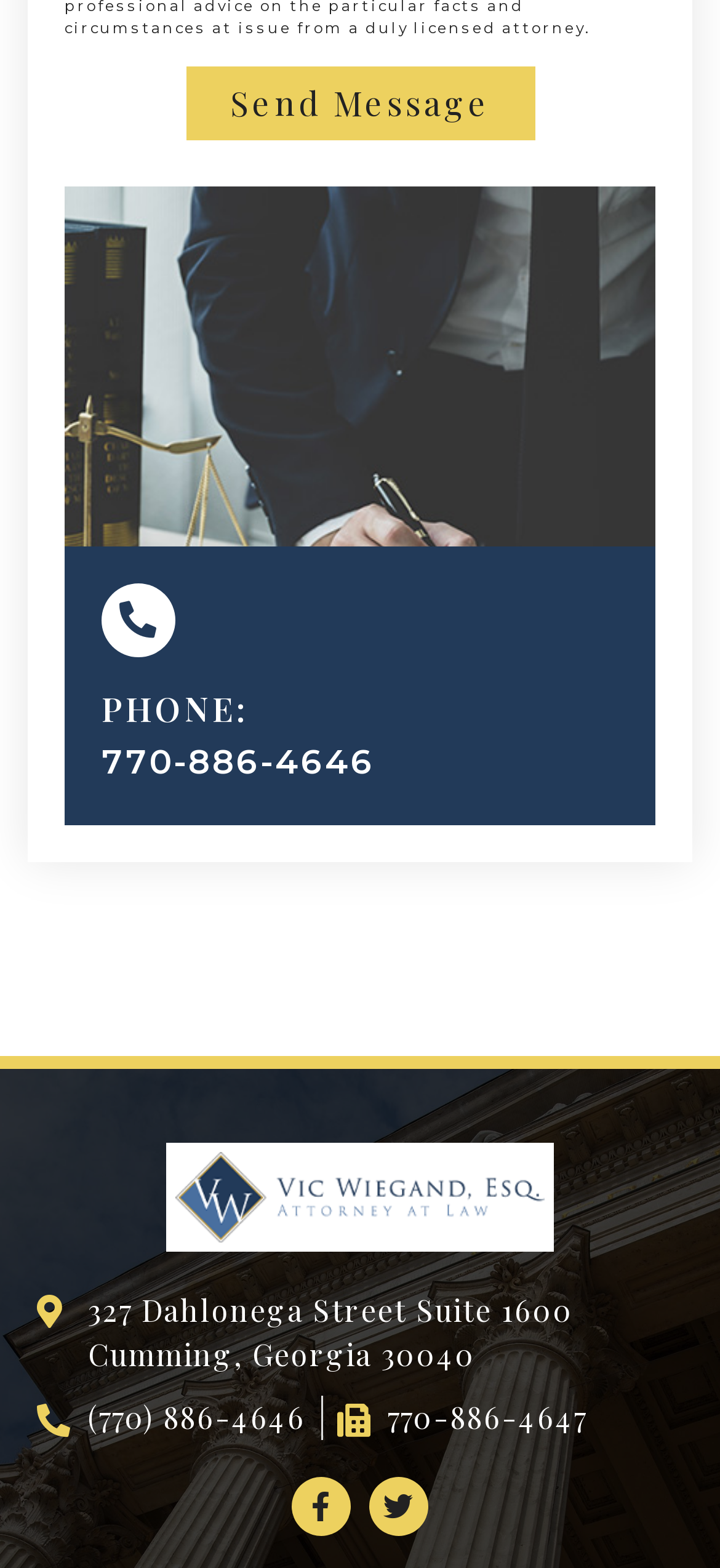What is the address of the law office?
Kindly offer a detailed explanation using the data available in the image.

The address of the law office can be found in the StaticText element located at the bottom of the webpage. The text is '327 Dahlonega Street Suite 1600 Cumming, Georgia 30040'.